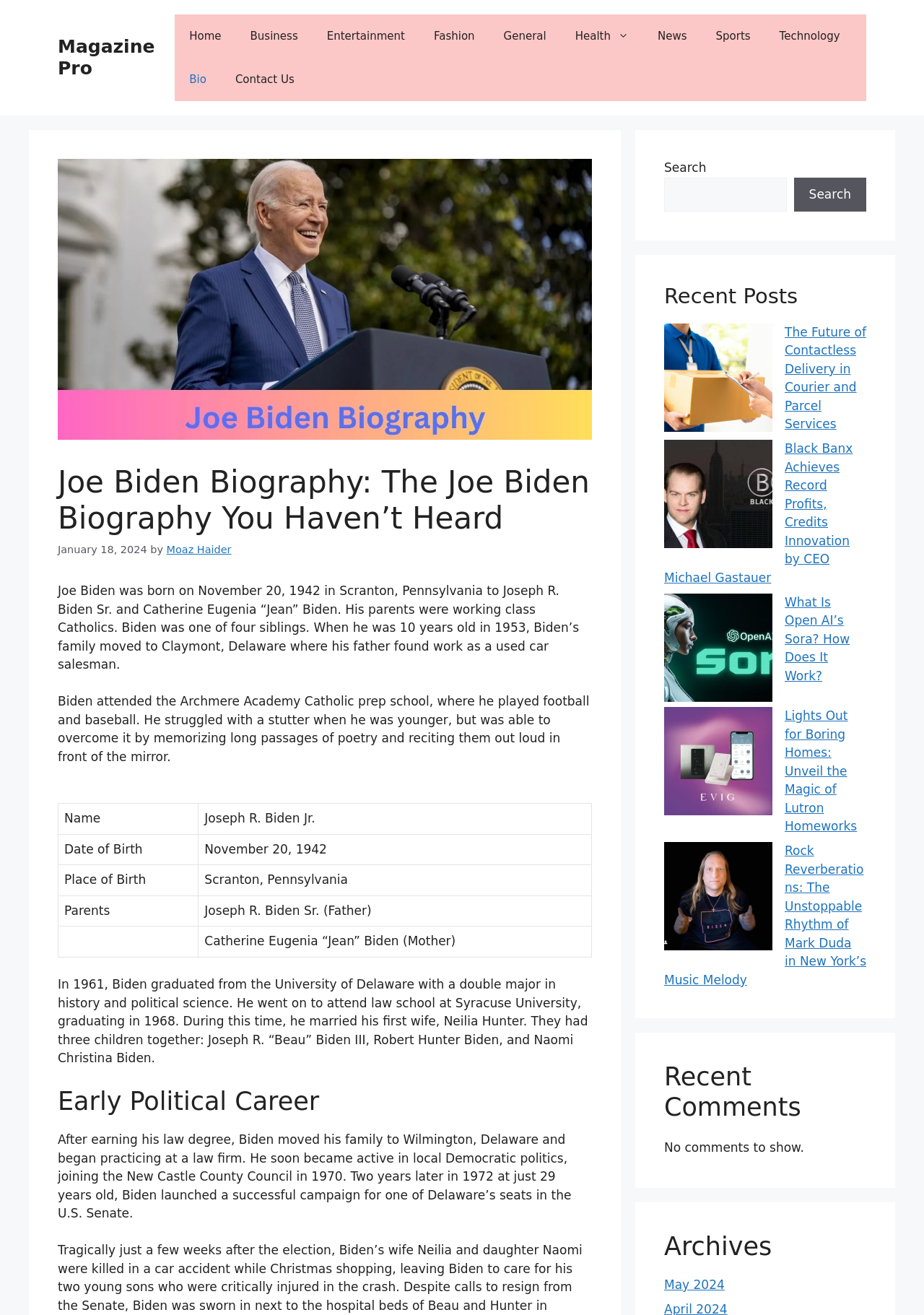Provide the bounding box coordinates of the section that needs to be clicked to accomplish the following instruction: "Click the 'May 2024' archive."

[0.719, 0.971, 0.784, 0.982]